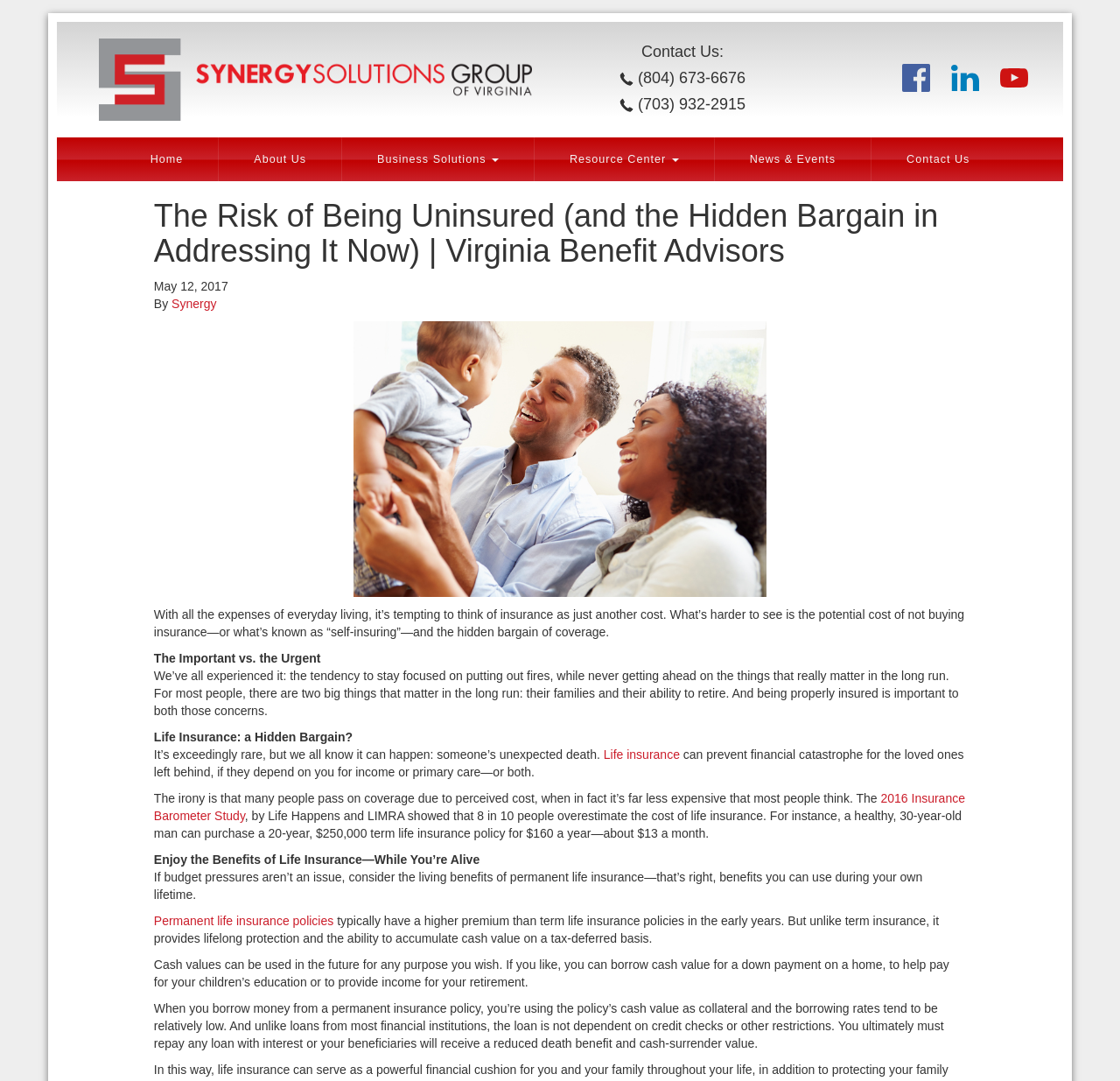What is the main topic of the article?
Answer the question with a thorough and detailed explanation.

The main topic of the article can be inferred from the title of the webpage, which is 'The Risk of Being Uninsured (and the Hidden Bargain in Addressing It Now) | Virginia Benefit Advisors – Synergy Solutions Group'. The article discusses the importance of having insurance and the potential costs of not being insured.